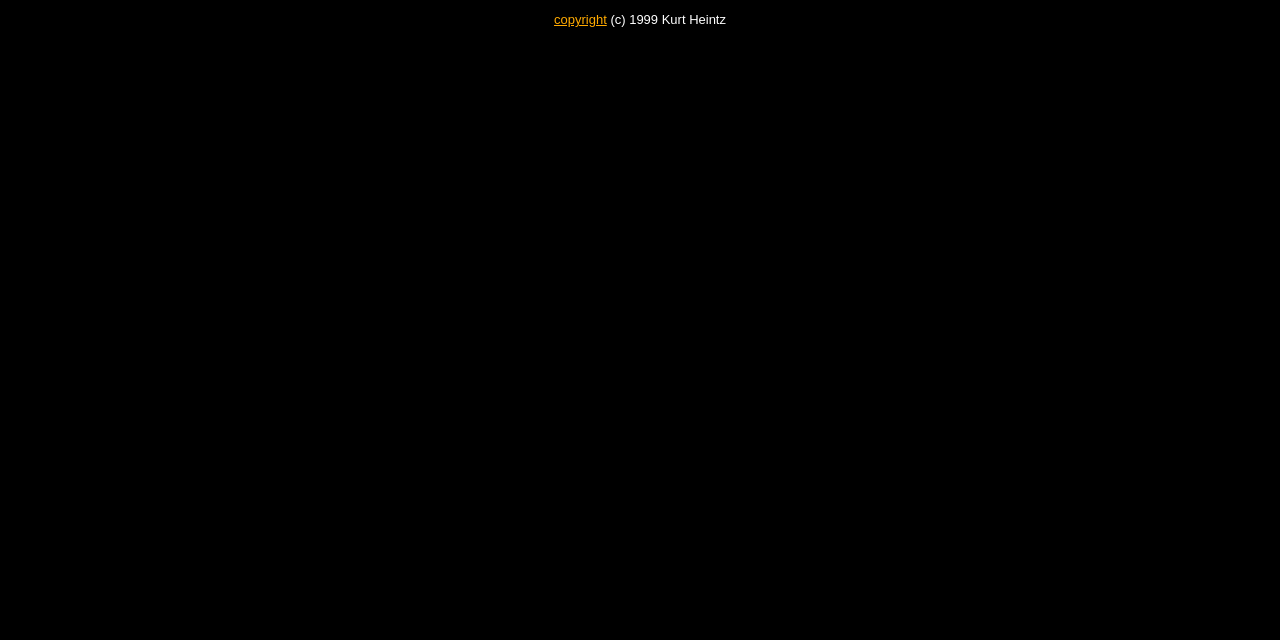Find the bounding box of the element with the following description: "copyright". The coordinates must be four float numbers between 0 and 1, formatted as [left, top, right, bottom].

[0.433, 0.019, 0.474, 0.042]